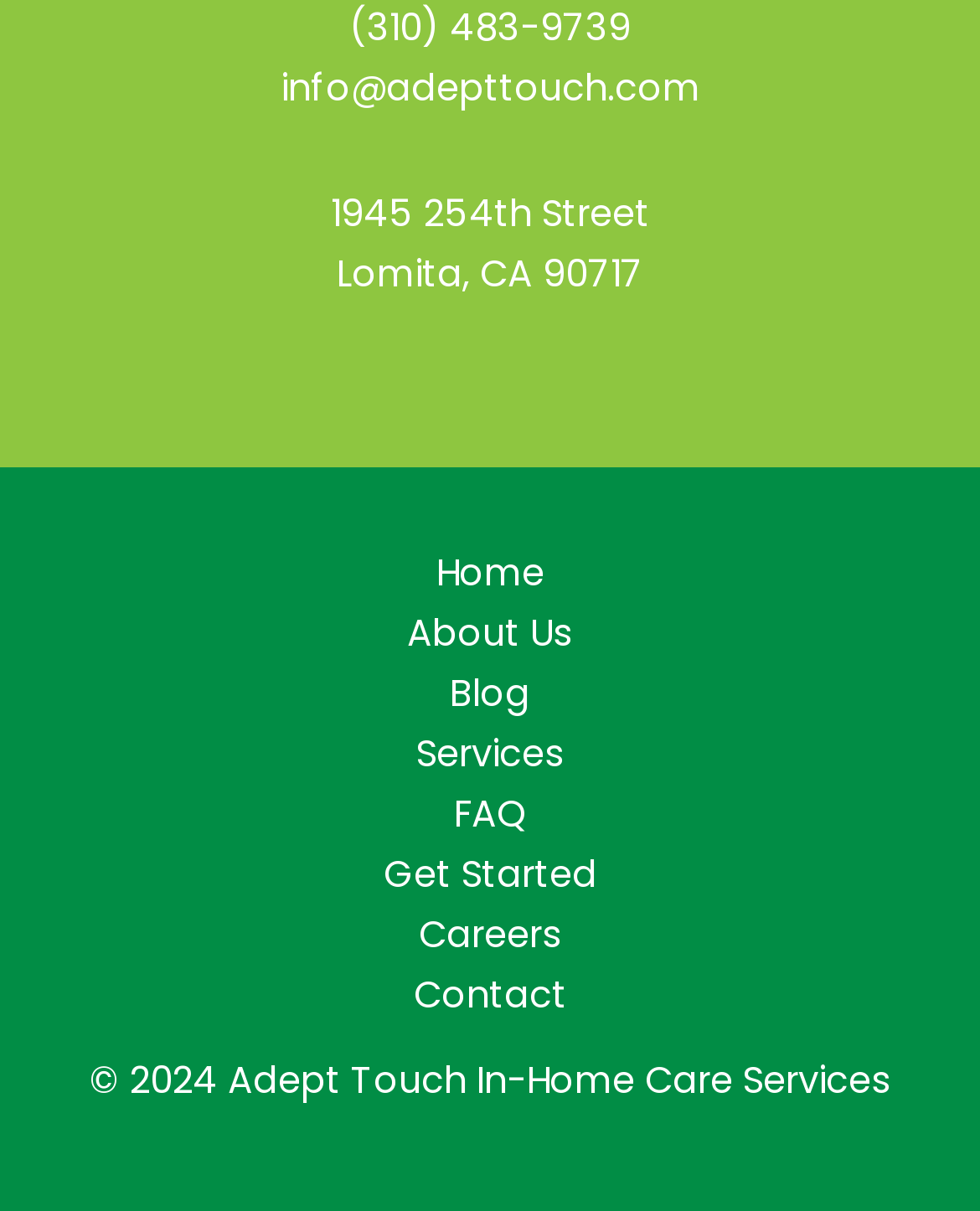Please examine the image and provide a detailed answer to the question: How many navigation links are there in the main menu?

I counted the number of link elements under the navigation element with the description 'Site Navigation: Main Menu' and found 7 links: 'Home', 'About Us', 'Blog', 'Services', 'FAQ', 'Get Started', and 'Careers'.